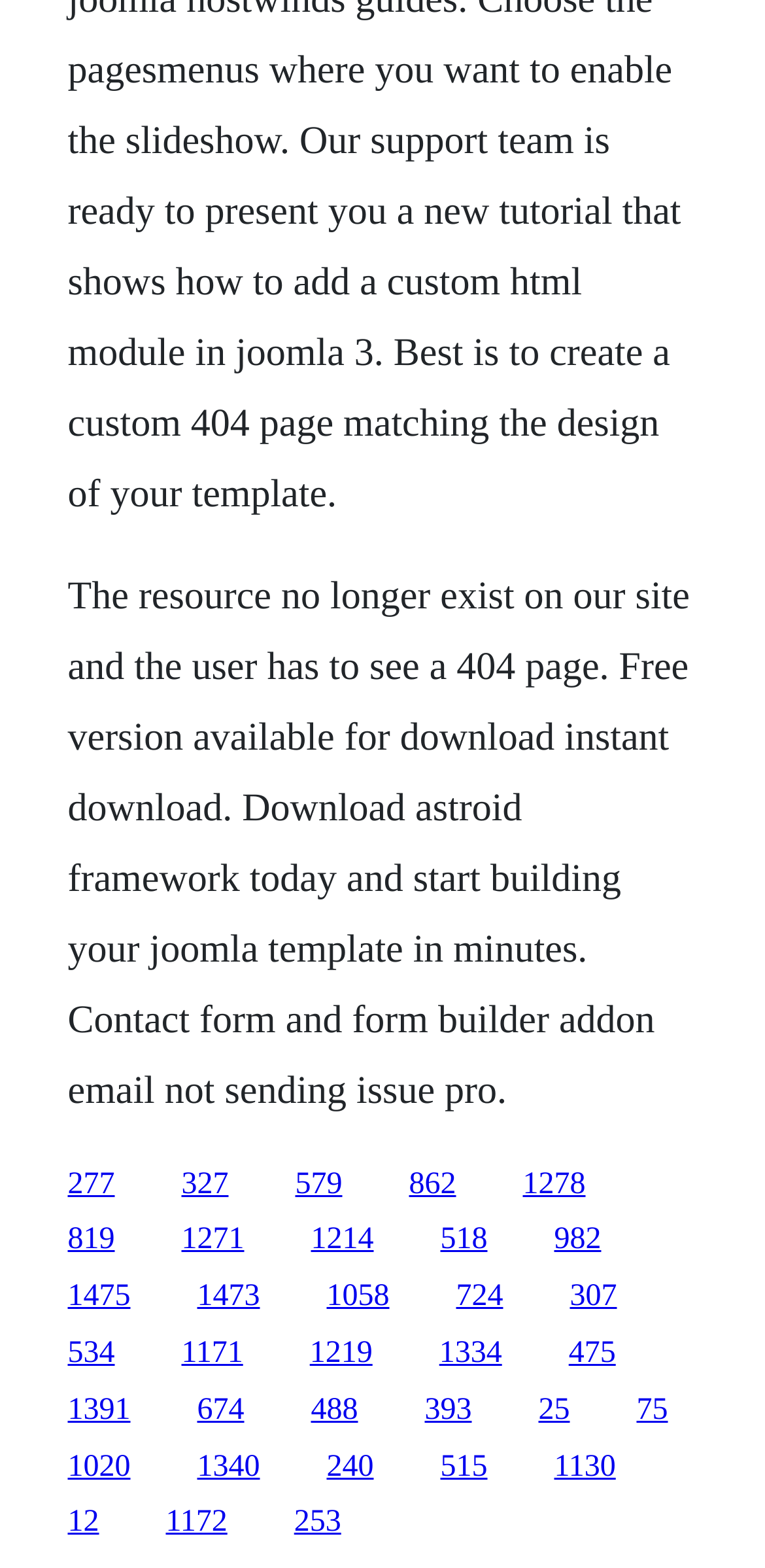What is the issue with the contact form and form builder addon?
Give a one-word or short-phrase answer derived from the screenshot.

Email not sending